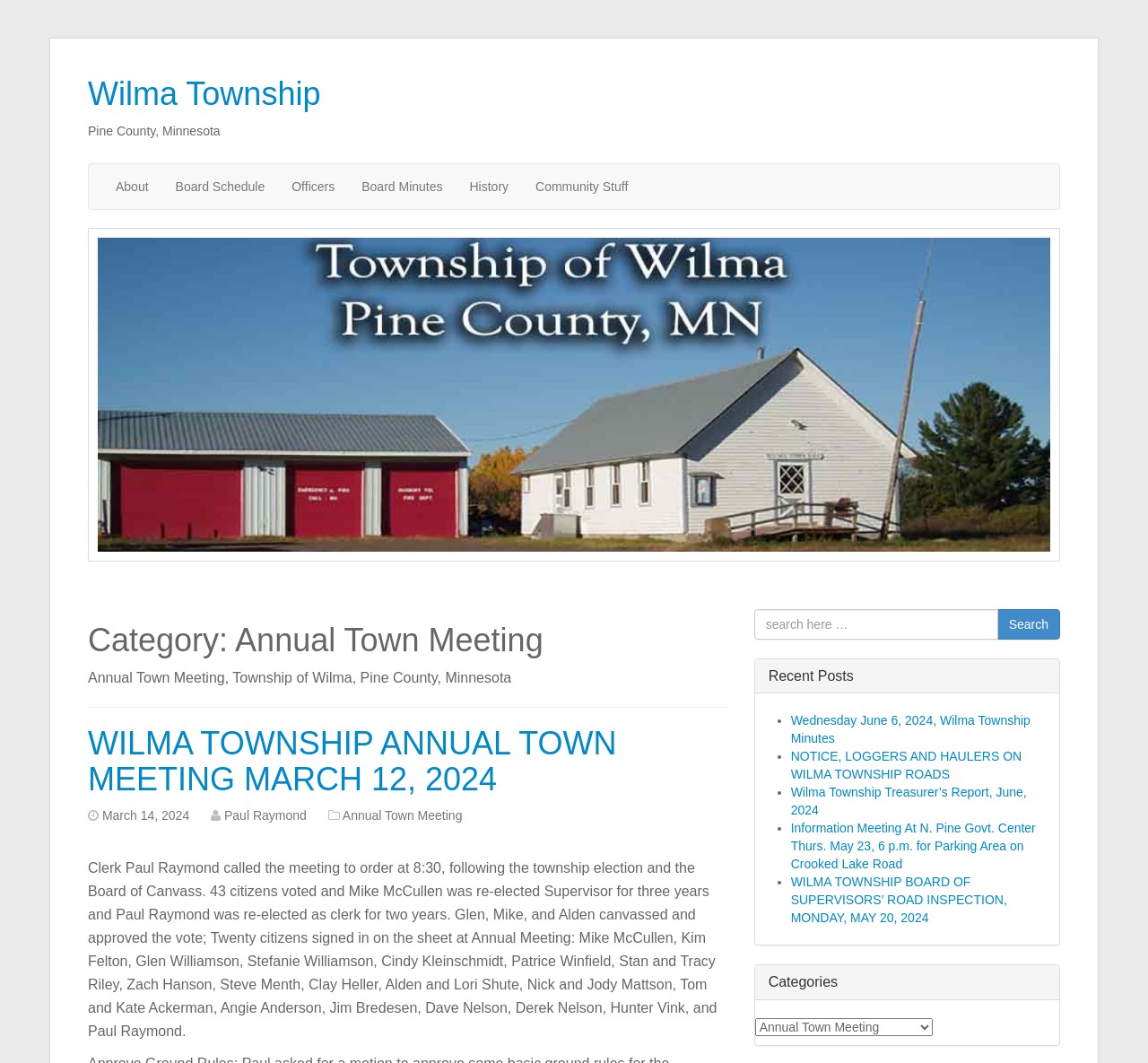Can you find the bounding box coordinates for the element to click on to achieve the instruction: "Search for something"?

[0.657, 0.573, 0.923, 0.601]